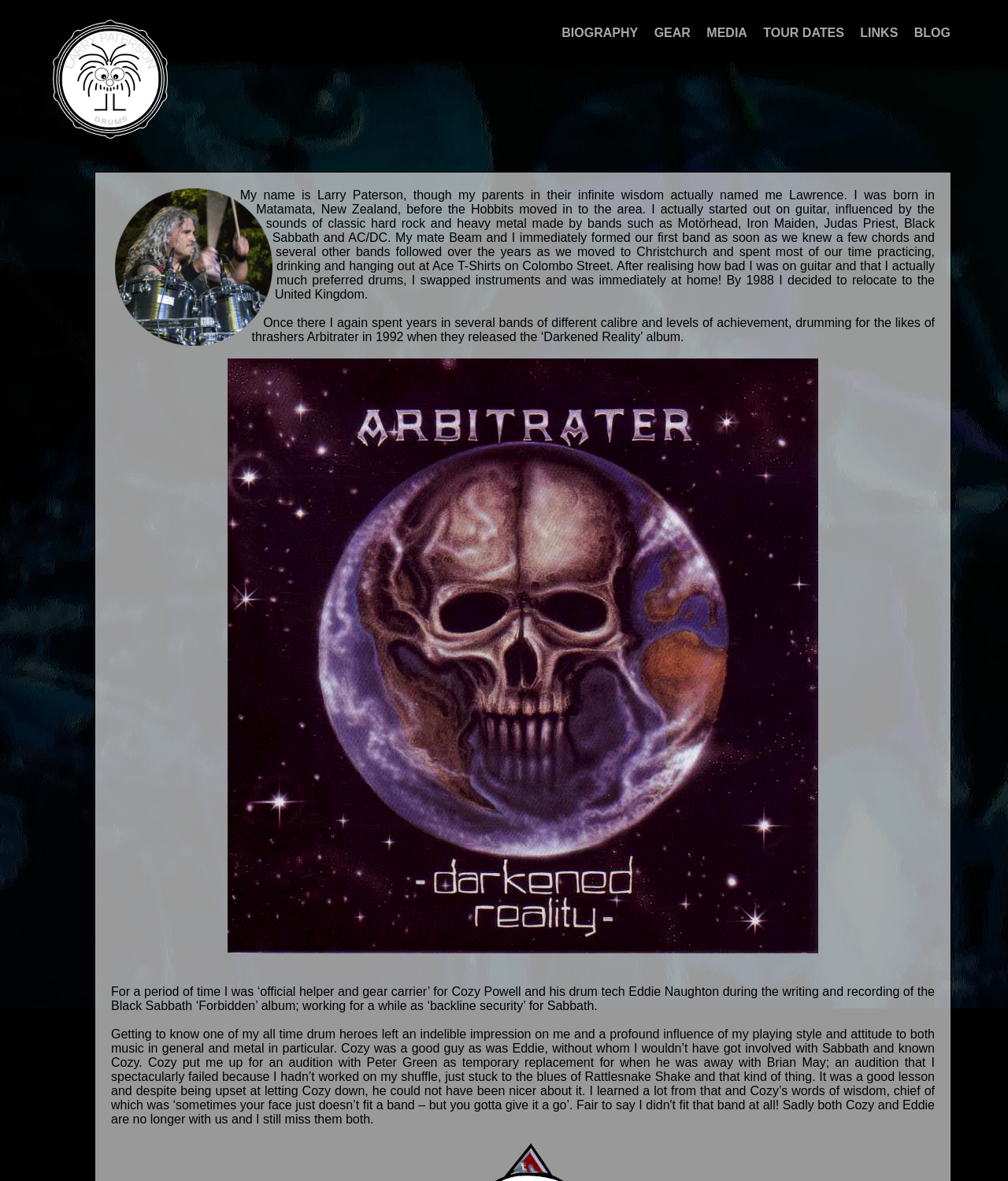Please find the bounding box for the UI element described by: "Biography".

[0.551, 0.017, 0.639, 0.039]